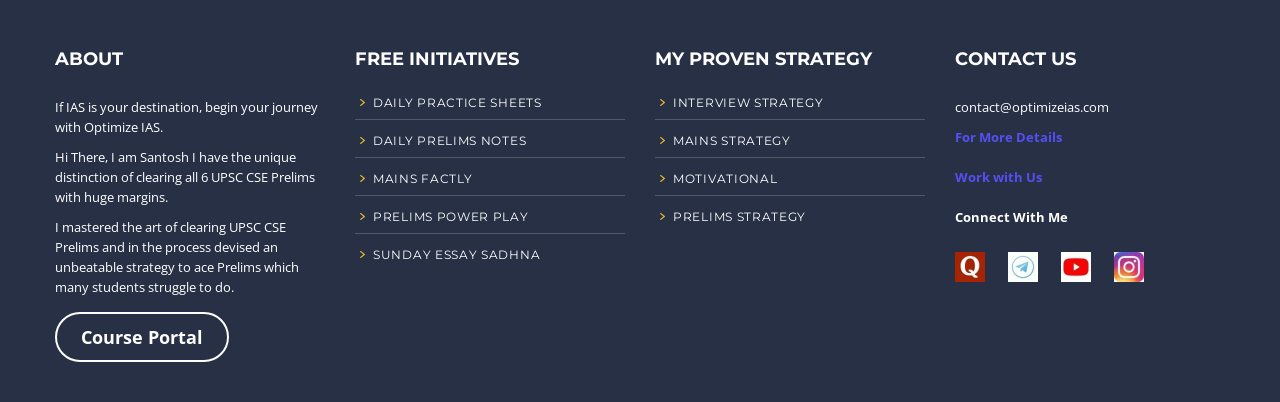What is the contact email address?
Answer the question with as much detail as you can, using the image as a reference.

The contact email address is mentioned in the StaticText element with ID 275 as 'moc.saiezimitpo@tcatnoc'.